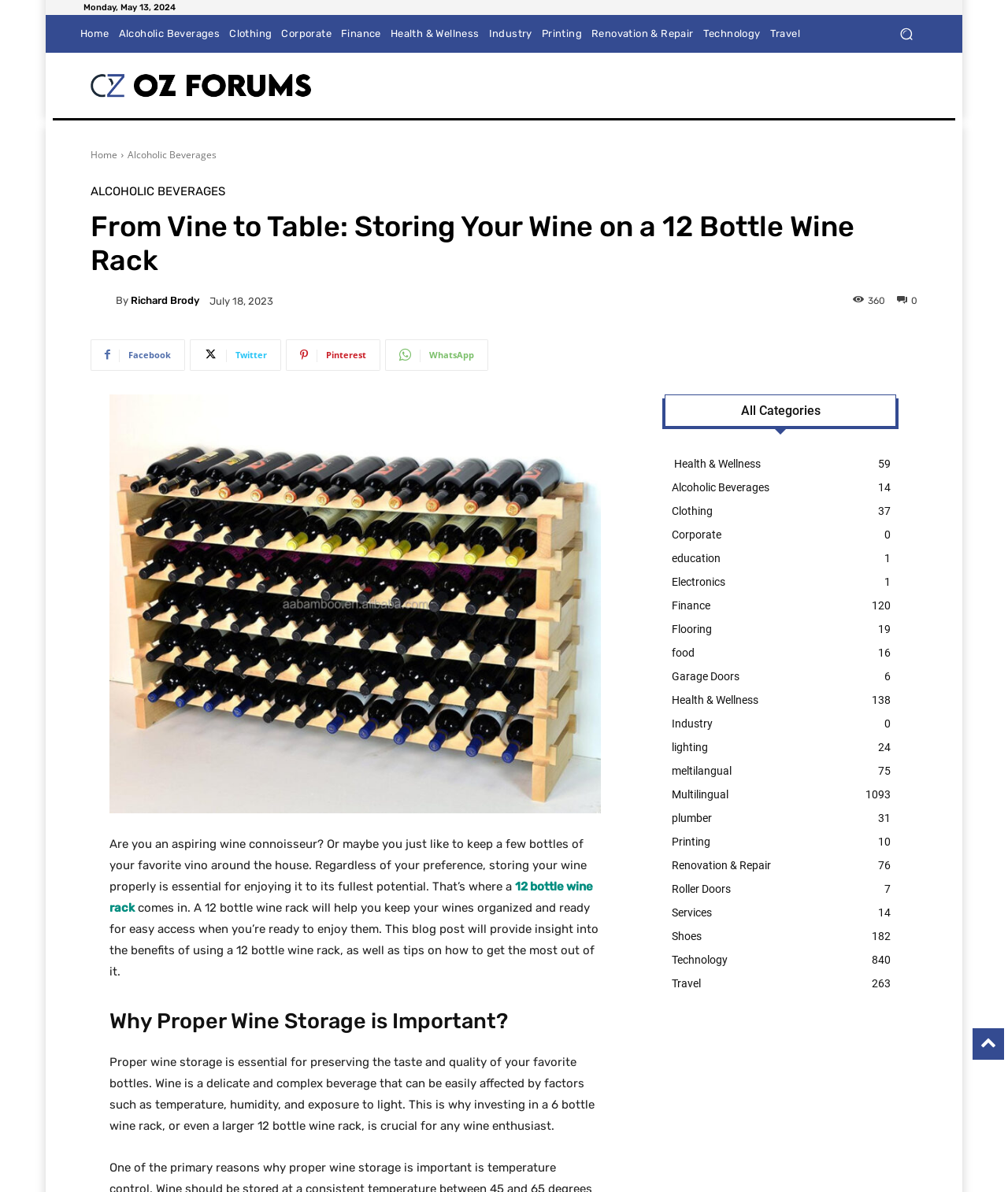How many bottles can the wine rack hold?
Please provide a detailed and comprehensive answer to the question.

I found the answer by reading the text that mentions 'a 12 bottle wine rack' which is the main topic of the article.